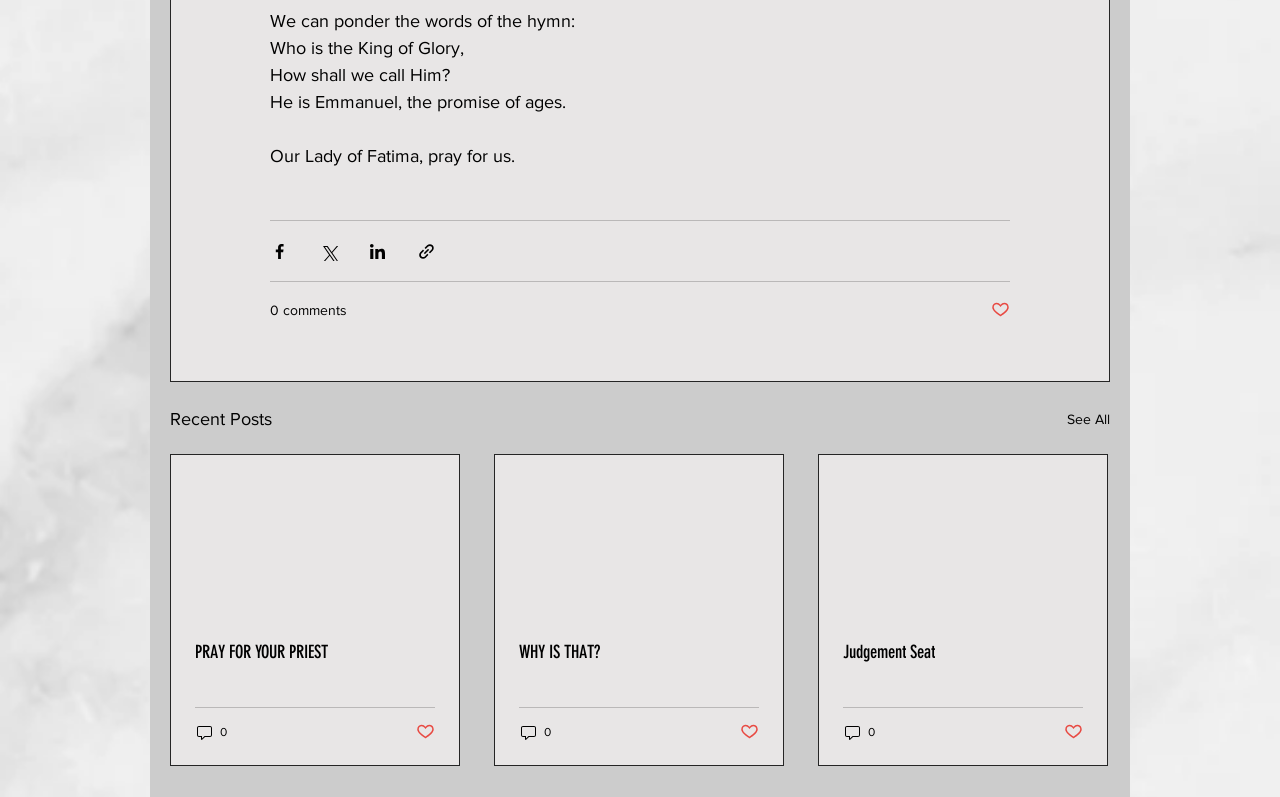Pinpoint the bounding box coordinates of the area that should be clicked to complete the following instruction: "Read the article". The coordinates must be given as four float numbers between 0 and 1, i.e., [left, top, right, bottom].

[0.134, 0.571, 0.359, 0.96]